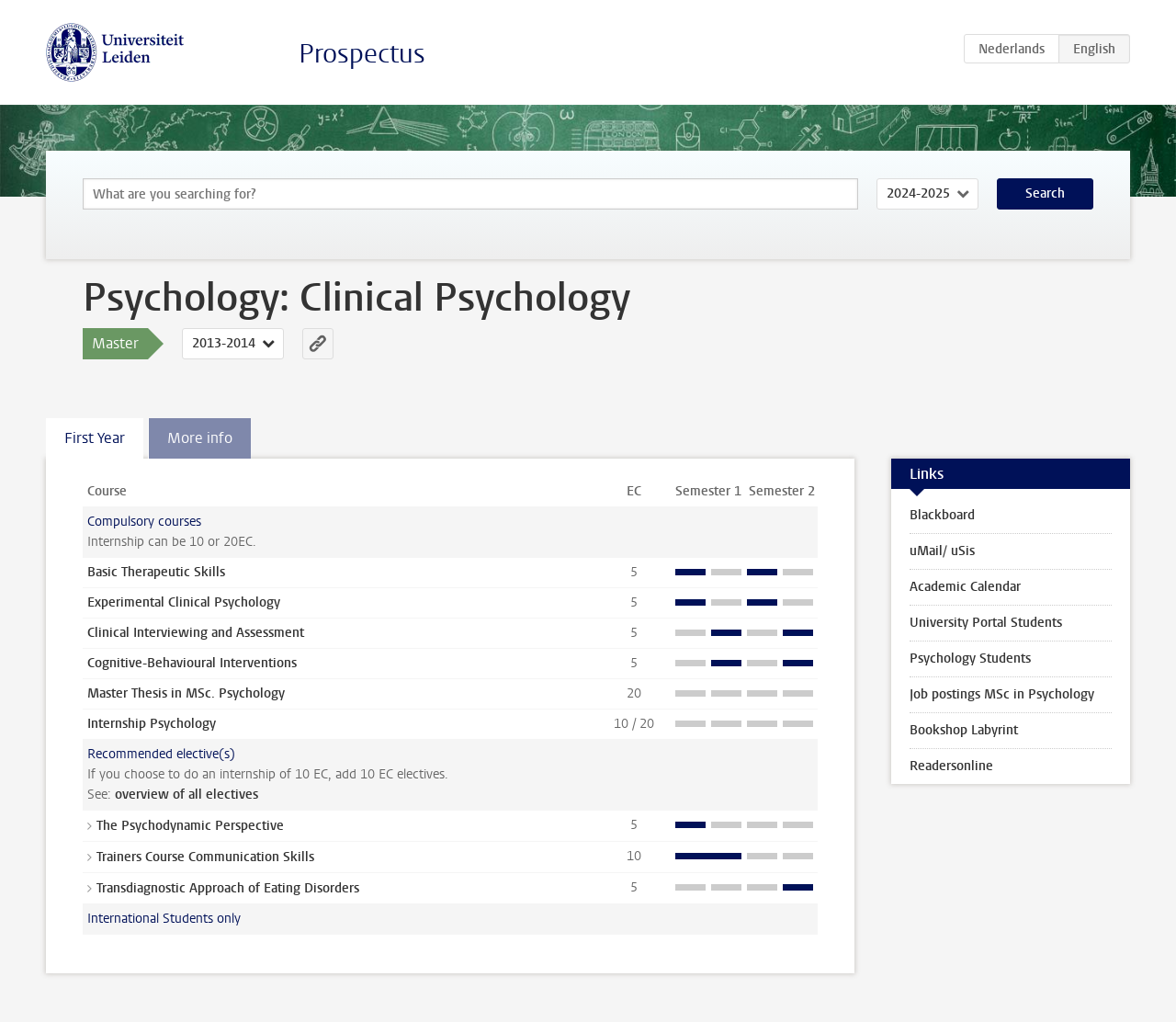Pinpoint the bounding box coordinates for the area that should be clicked to perform the following instruction: "Click on the link to Psychology: Clinical Psychology in the active academic year".

[0.257, 0.321, 0.284, 0.352]